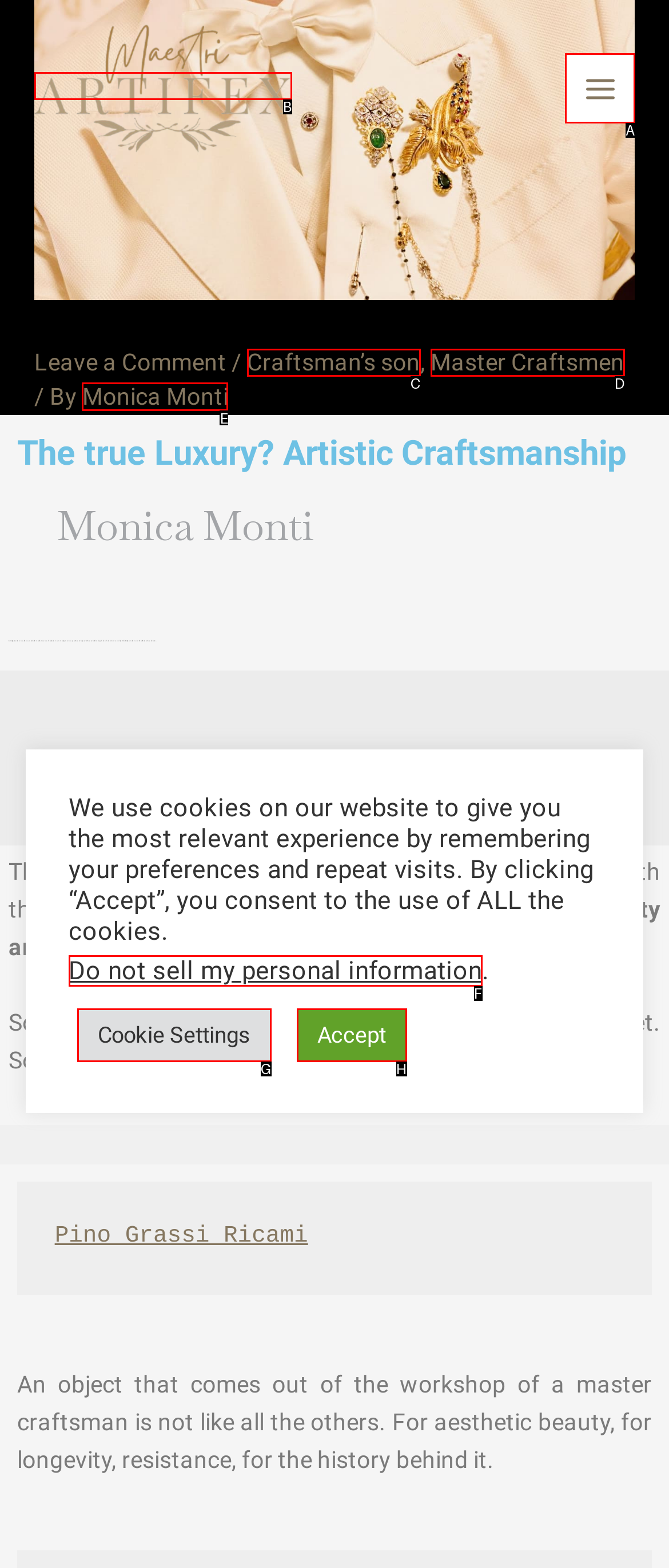Identify the correct UI element to click to achieve the task: Click CALL FOR ABSTRACTS.
Answer with the letter of the appropriate option from the choices given.

None